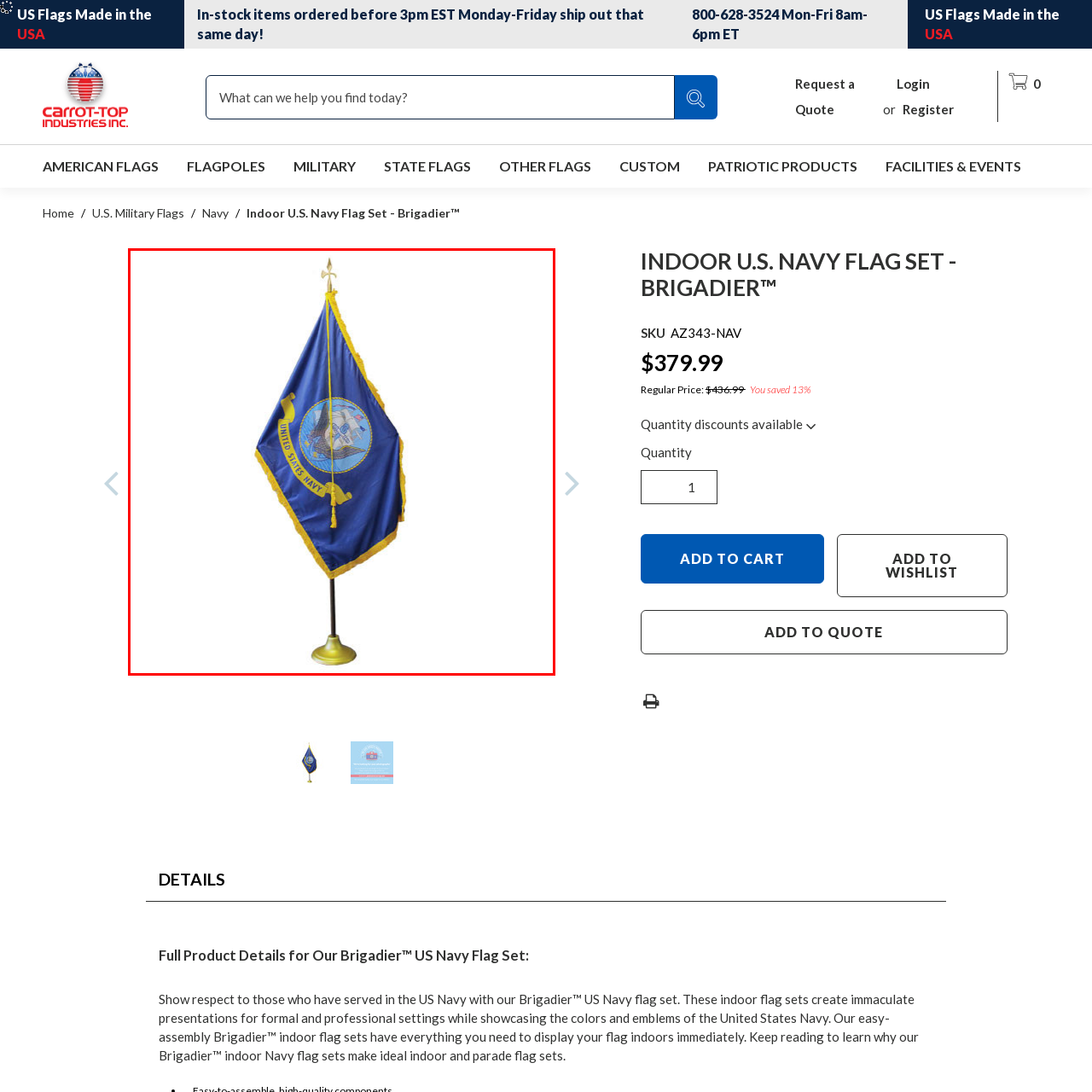Describe extensively the image that is contained within the red box.

This image features an elegant indoor U.S. Navy flag set, specifically the Brigadier™ model. The flag is prominently displayed, showcasing its deep blue fabric adorned with gold fringe. At the center, a detailed emblem representing the U.S. Navy is encapsulated within a circular design, reflecting the pride and tradition of naval service. 

The flag is mounted on a polished black pole that leads to a gold base, ensuring stability and a dignified presentation suitable for formal and professional settings. This flag set not only serves as a tribute to those who have served in the Navy but also adds a touch of respect and honor to any indoor environment. Ideal for parades, ceremonies, or display, the Brigadier™ set is designed for easy assembly and immediate use.